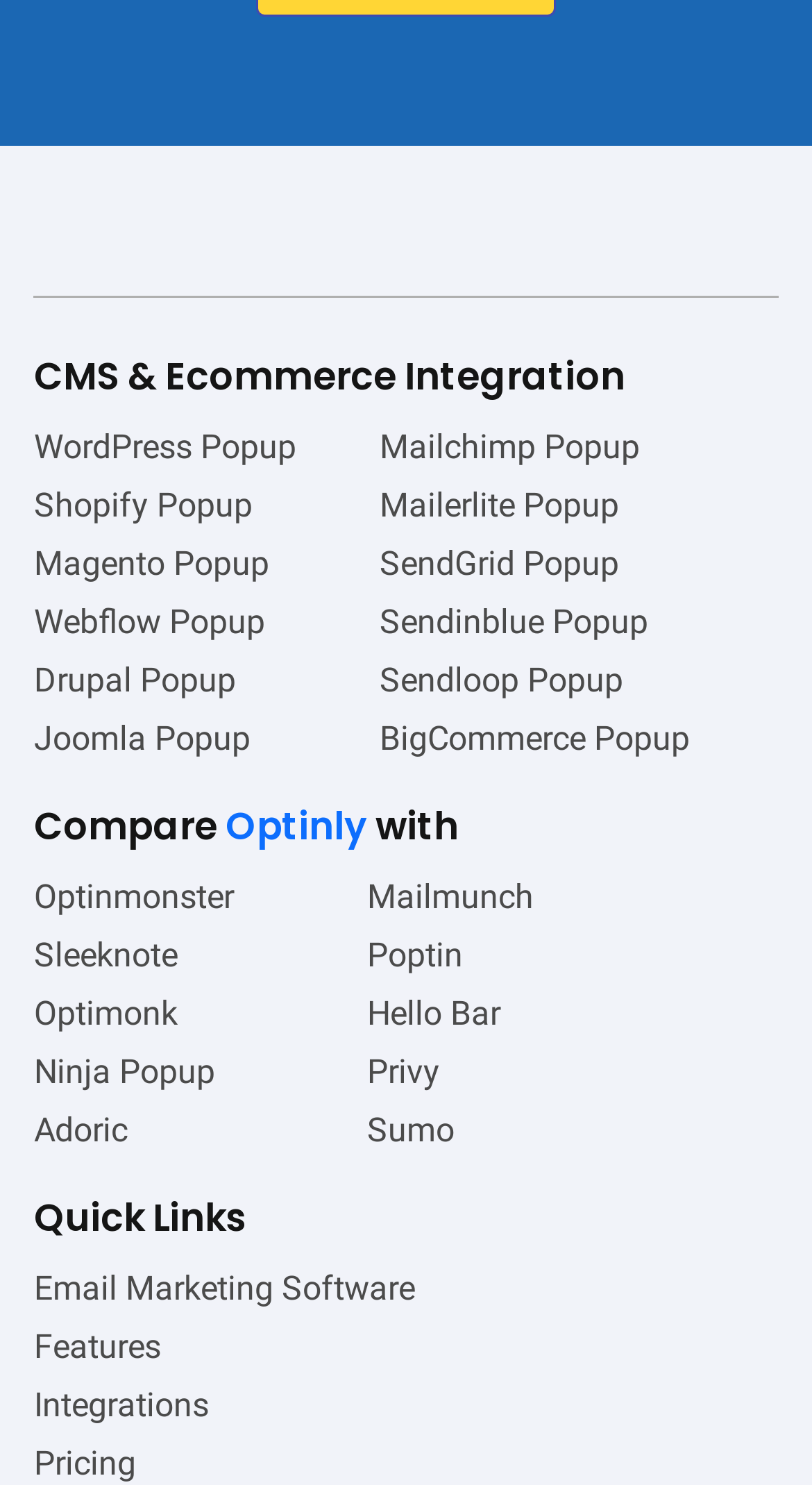Pinpoint the bounding box coordinates of the element you need to click to execute the following instruction: "View Integrations". The bounding box should be represented by four float numbers between 0 and 1, in the format [left, top, right, bottom].

[0.042, 0.93, 0.257, 0.963]